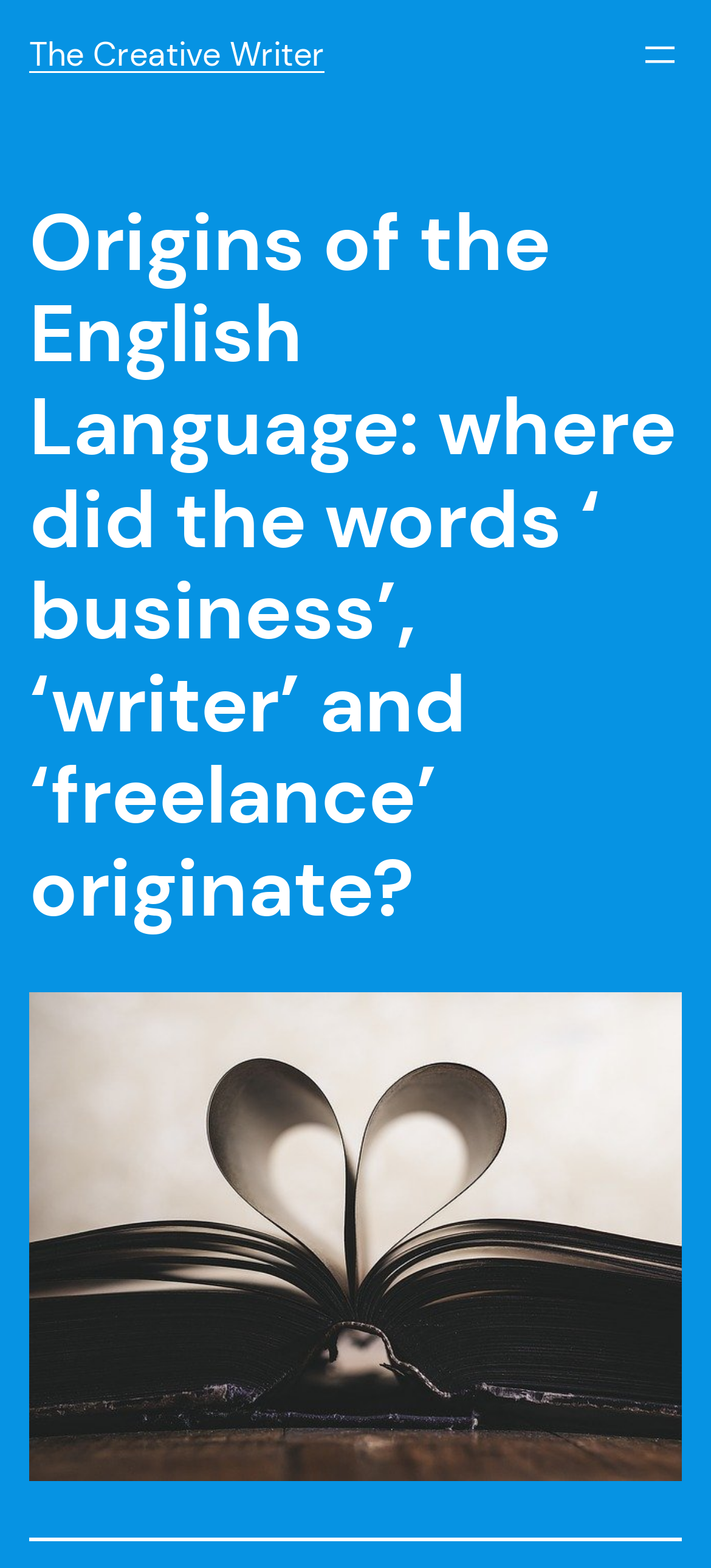What is the topic of the webpage?
Give a thorough and detailed response to the question.

The question is asking about the topic of the webpage. The heading 'Origins of the English Language: where did the words ‘ business’, ‘writer’ and ‘freelance’ originate?' suggests that the topic of the webpage is about the origins of the English language, specifically the etymology of certain words.